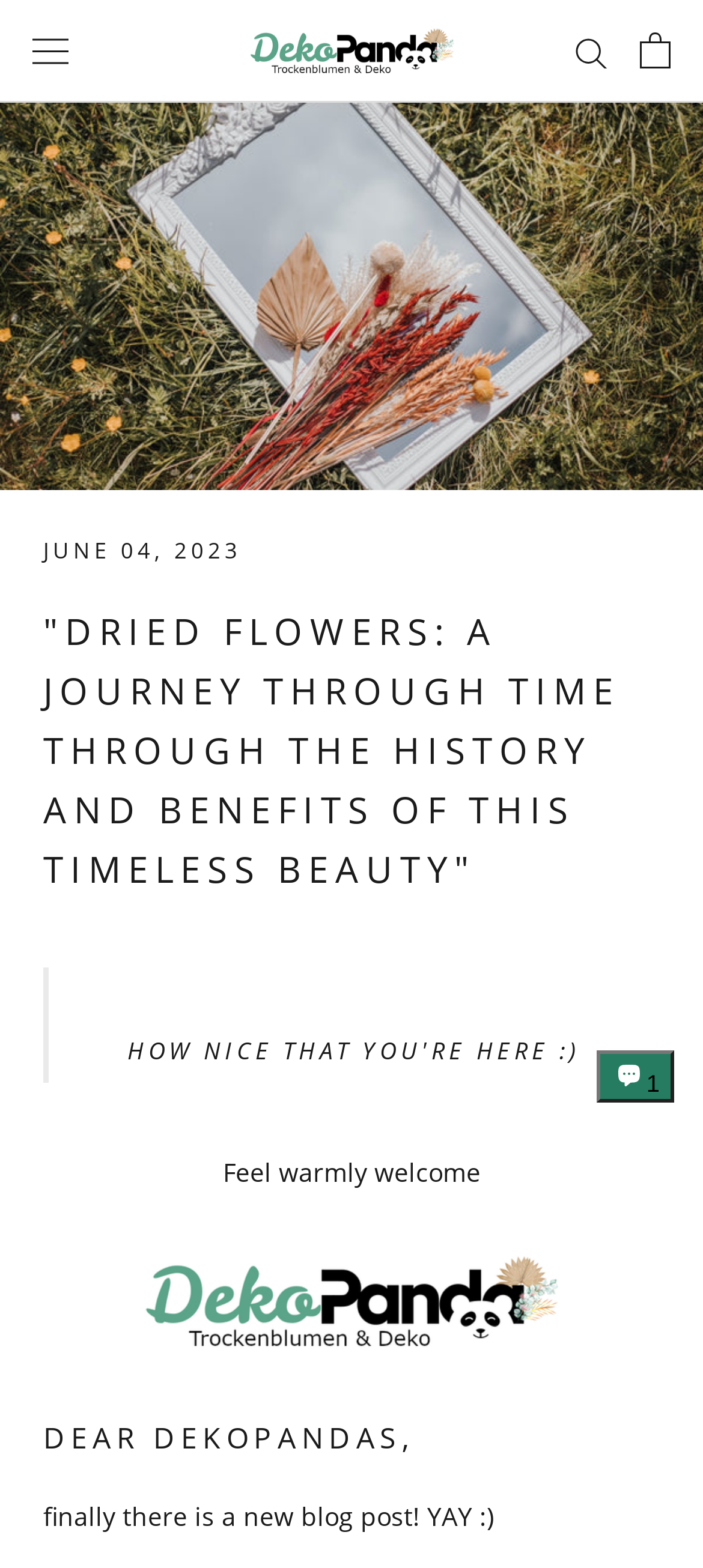Is the chat window expanded? Observe the screenshot and provide a one-word or short phrase answer.

Yes